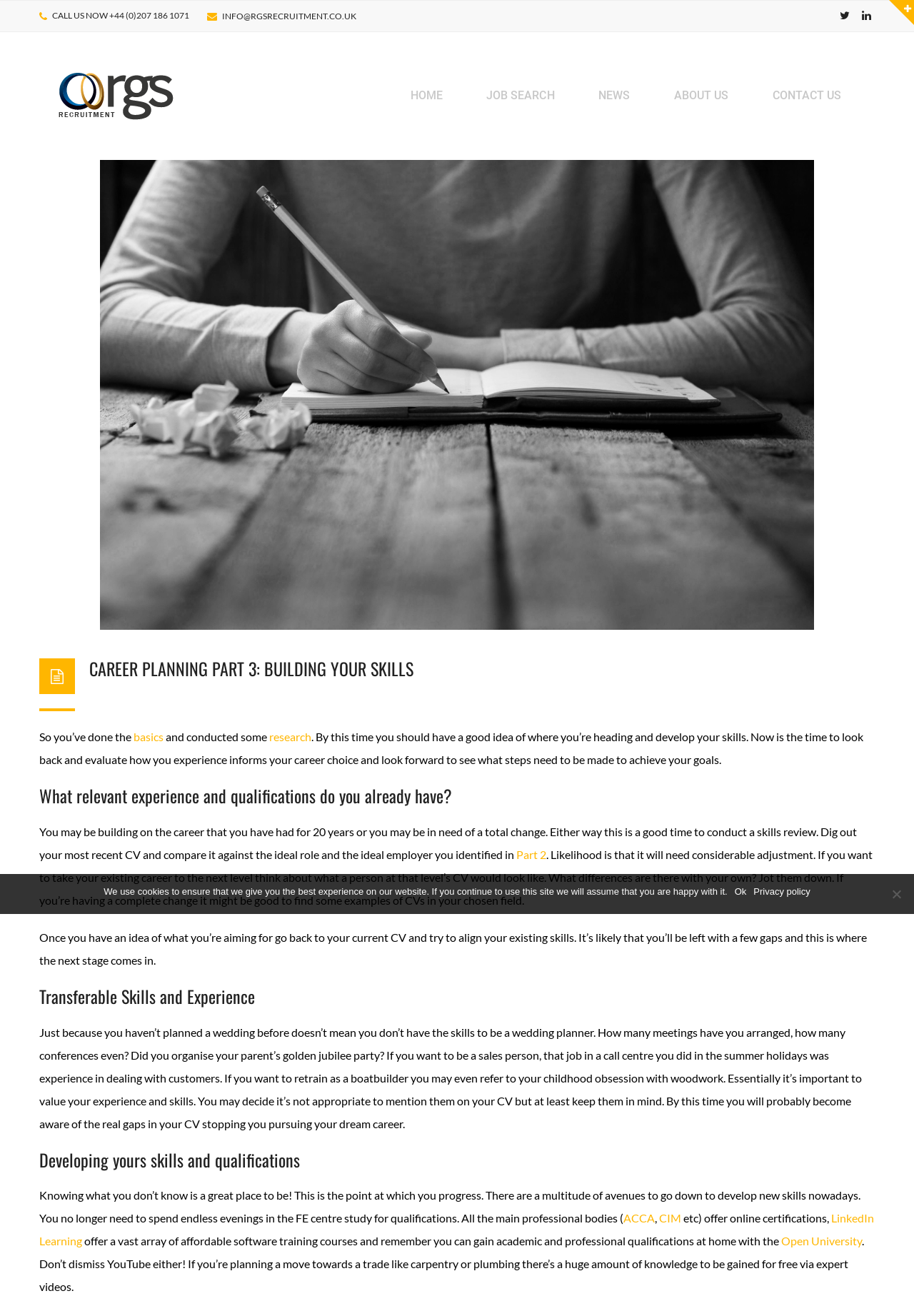Please identify the bounding box coordinates of the area that needs to be clicked to fulfill the following instruction: "View recent posts."

[0.277, 0.48, 0.488, 0.491]